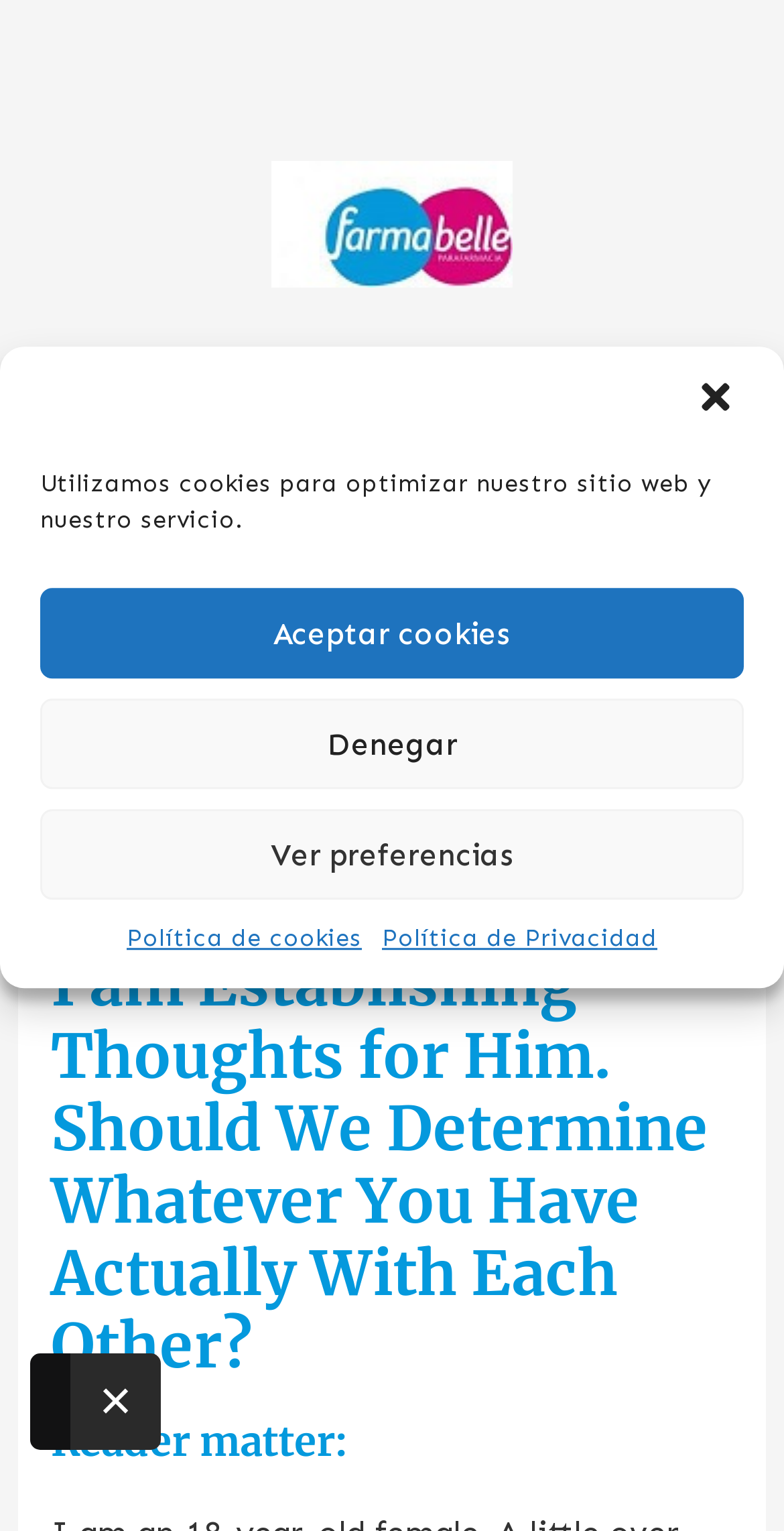Provide a comprehensive description of the webpage.

The webpage appears to be a blog or article page with a focus on relationships and personal growth. The main title of the page is "I am Establishing Thoughts for Him. Should We Determine Whatever You Have Actually With Each Other?" which is also the title of the article or blog post.

At the top of the page, there is a dialog box for managing cookie consent, which takes up most of the width of the page. This dialog box contains a message about using cookies to optimize the website and service, along with buttons to accept, deny, or view preferences. There are also links to the cookie policy and privacy policy.

Below the dialog box, there is a menu button on the left side of the page, which can be expanded to reveal a menu. Next to the menu button, there is a search bar with a heading that says "Escribe aquí lo que estás buscando:" (Write what you're looking for here). The search bar has a tab list with a search box labeled "Buscar" (Search).

The main content of the page is divided into sections, with a large heading that repeats the title of the page. Below this heading, there is a section with a heading that says "Reader matter:" which may contain reader comments or discussions.

At the bottom of the page, there is a snackbar with a close button and a static text element that displays an "×" symbol.

There are no images on the page, but there are several buttons, links, and text elements that make up the content and navigation of the page.